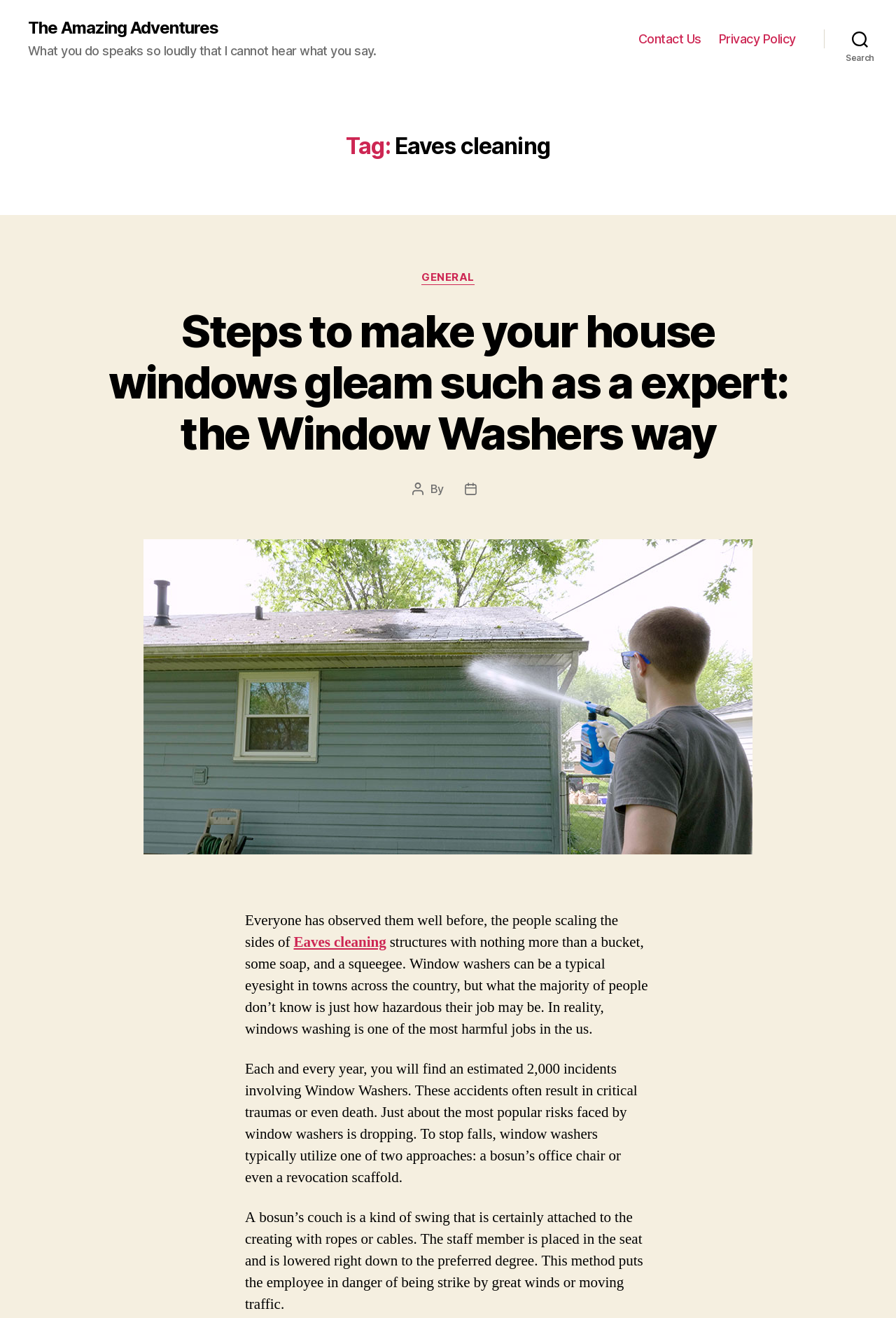Please answer the following question using a single word or phrase: 
How many incidents involving window washers occur every year?

2,000